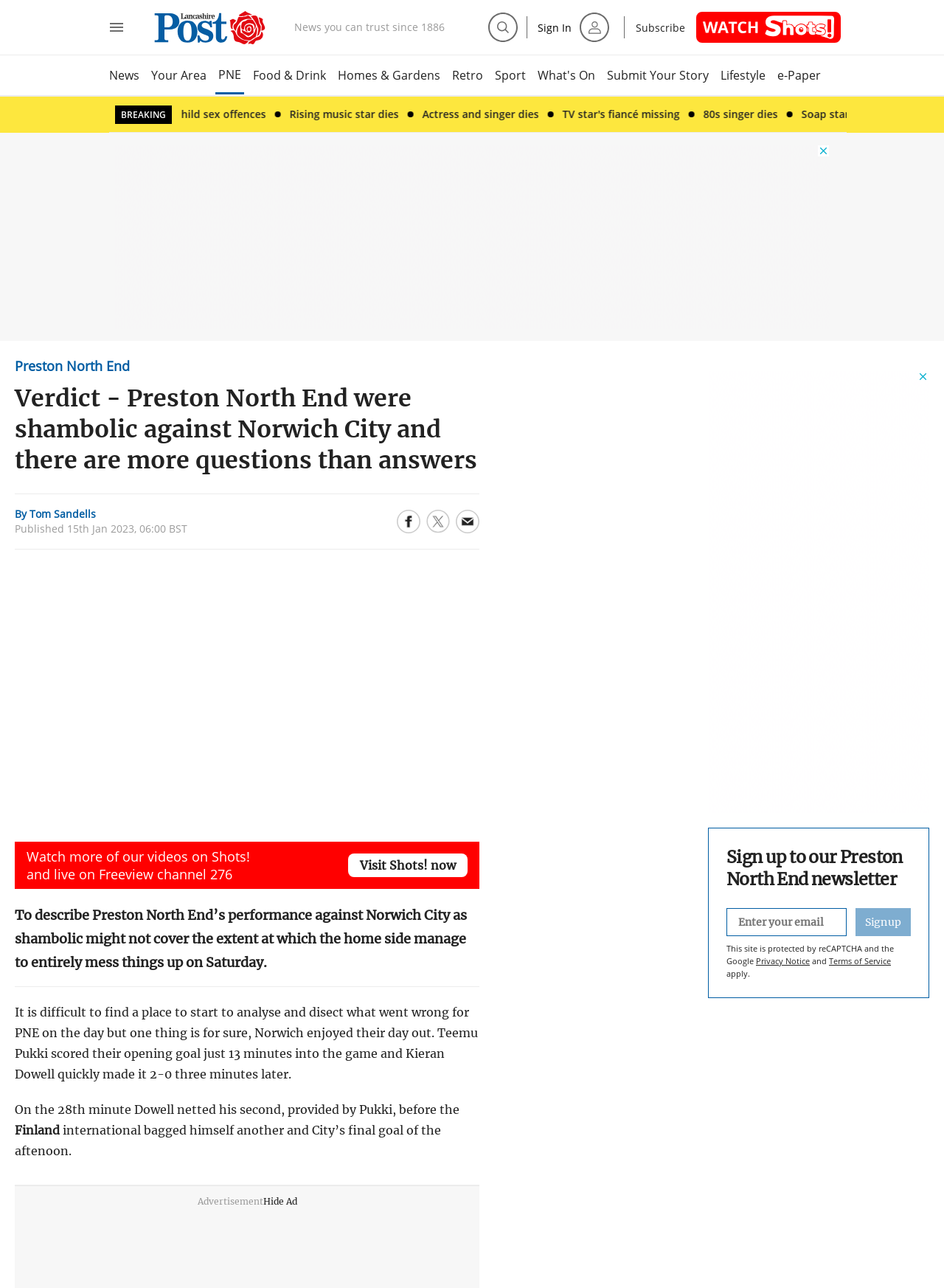Who scored the opening goal for Norwich City?
Analyze the screenshot and provide a detailed answer to the question.

According to the webpage content, specifically the sentence 'Teemu Pukki scored their opening goal just 13 minutes into the game and Kieran Dowell quickly made it 2-0 three minutes later.', we can determine that Teemu Pukki scored the opening goal for Norwich City.